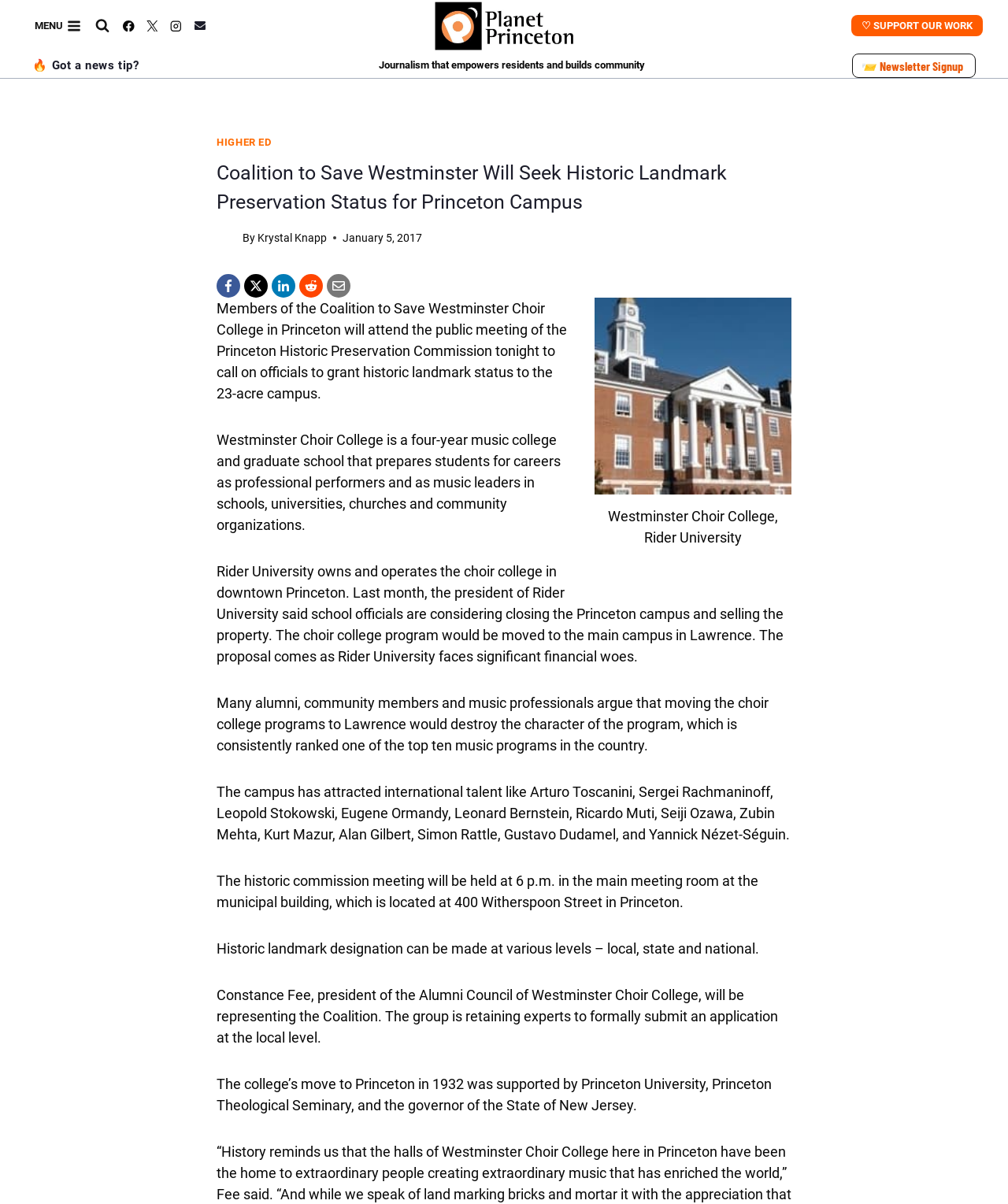Find the bounding box coordinates of the clickable area that will achieve the following instruction: "Visit the home page".

None